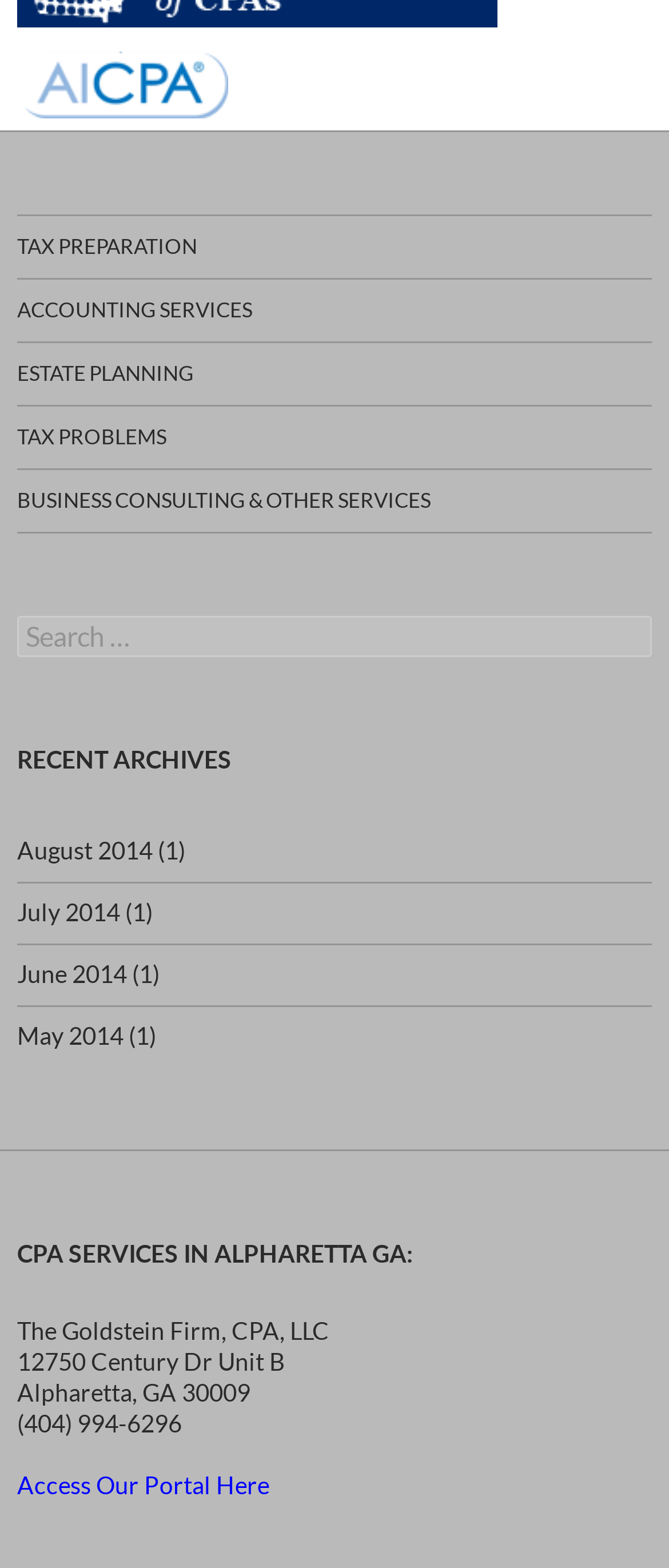Provide a one-word or short-phrase response to the question:
What services are offered by The Goldstein Firm?

TAX PREPARATION, ACCOUNTING SERVICES, etc.